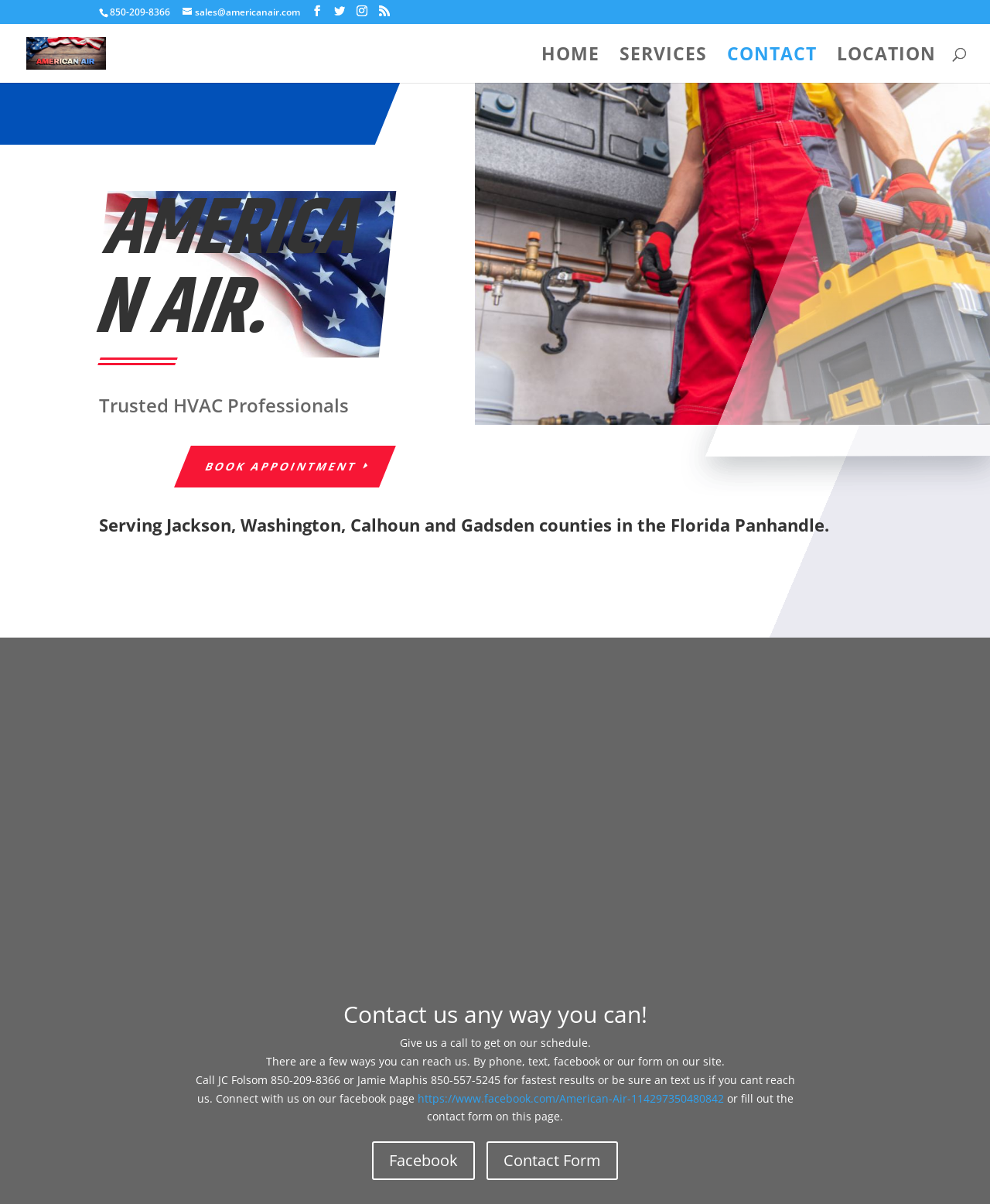Identify the bounding box for the UI element specified in this description: "Contact Form". The coordinates must be four float numbers between 0 and 1, formatted as [left, top, right, bottom].

[0.491, 0.948, 0.624, 0.98]